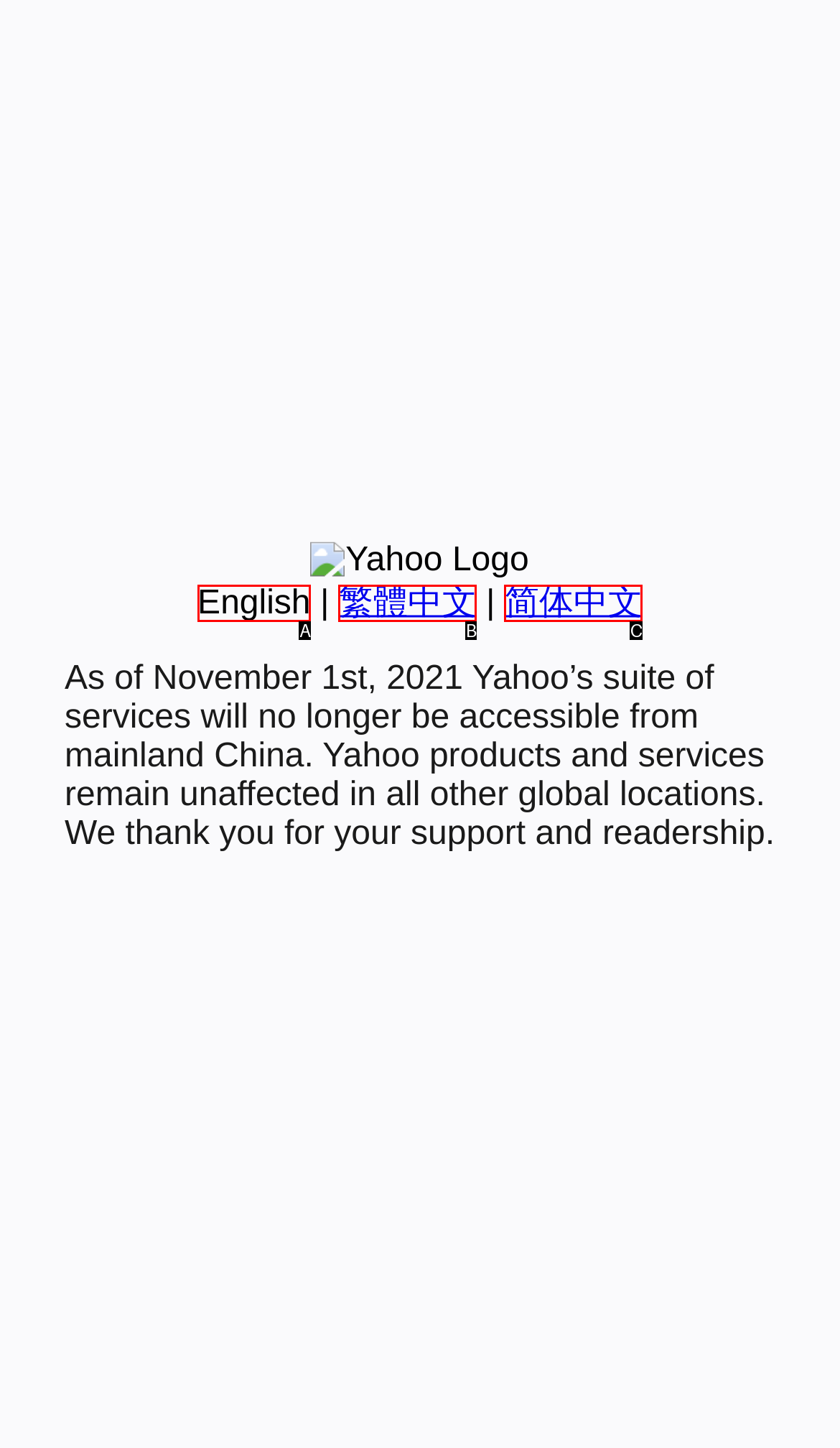Select the appropriate option that fits: 繁體中文
Reply with the letter of the correct choice.

B